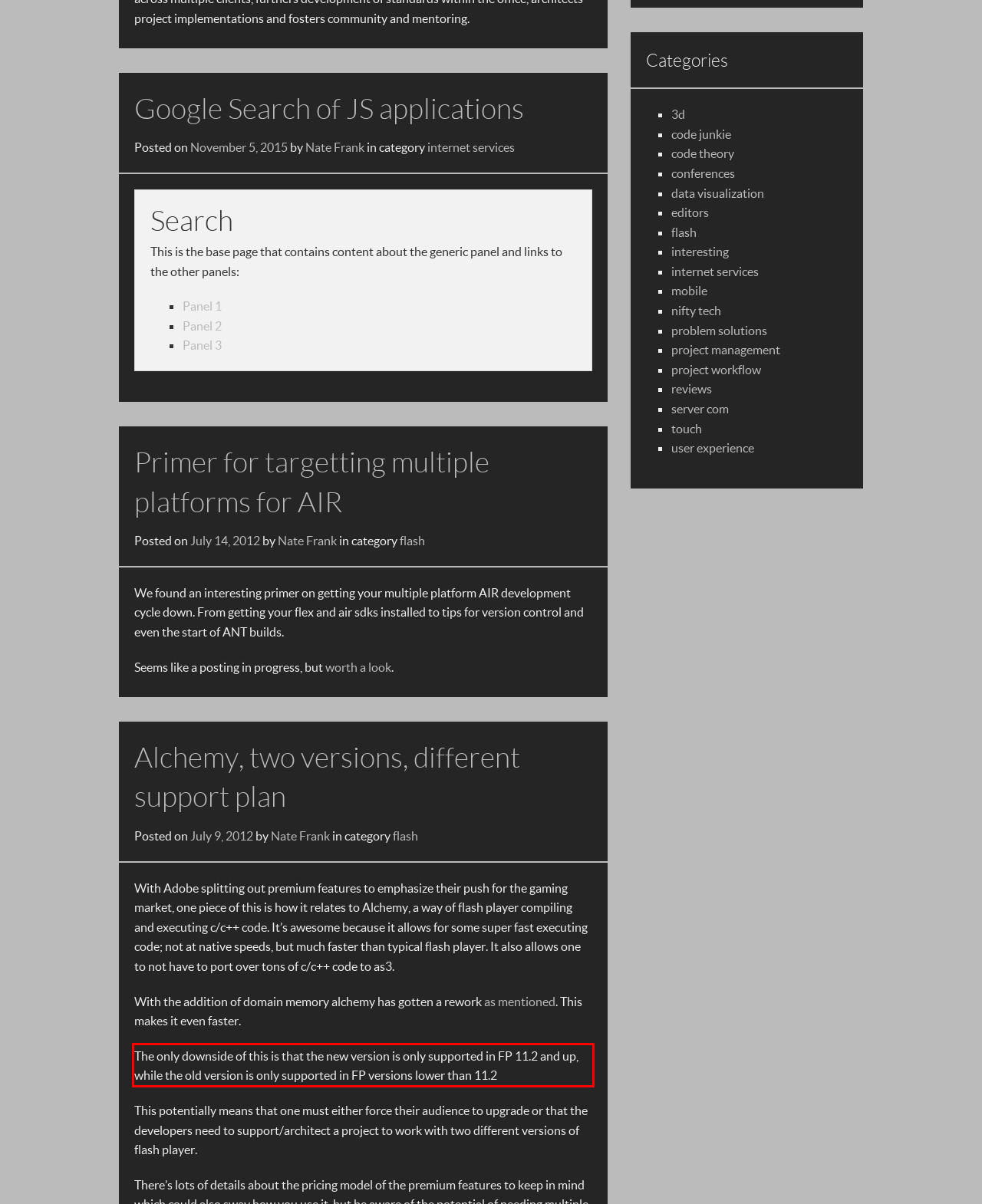Perform OCR on the text inside the red-bordered box in the provided screenshot and output the content.

The only downside of this is that the new version is only supported in FP 11.2 and up, while the old version is only supported in FP versions lower than 11.2